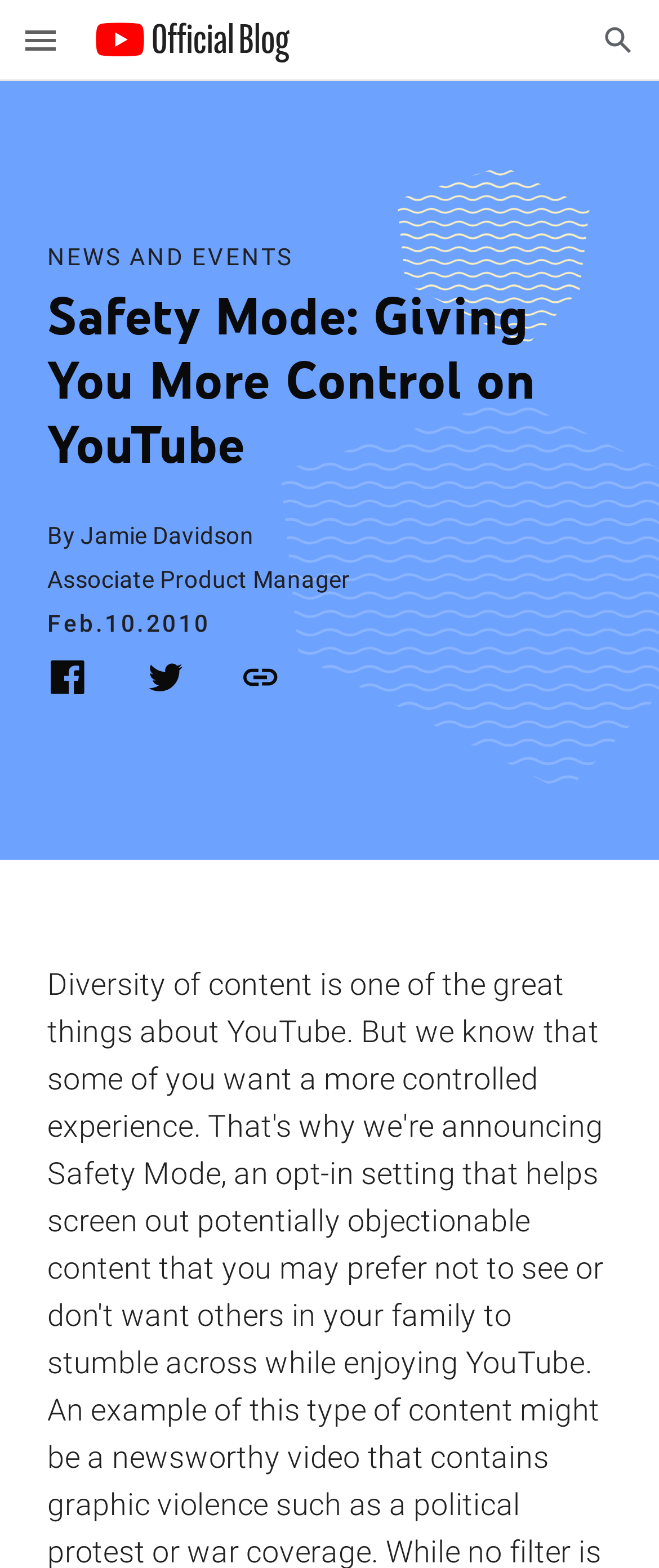Determine the title of the webpage and give its text content.

Safety Mode: Giving You More Control on YouTube